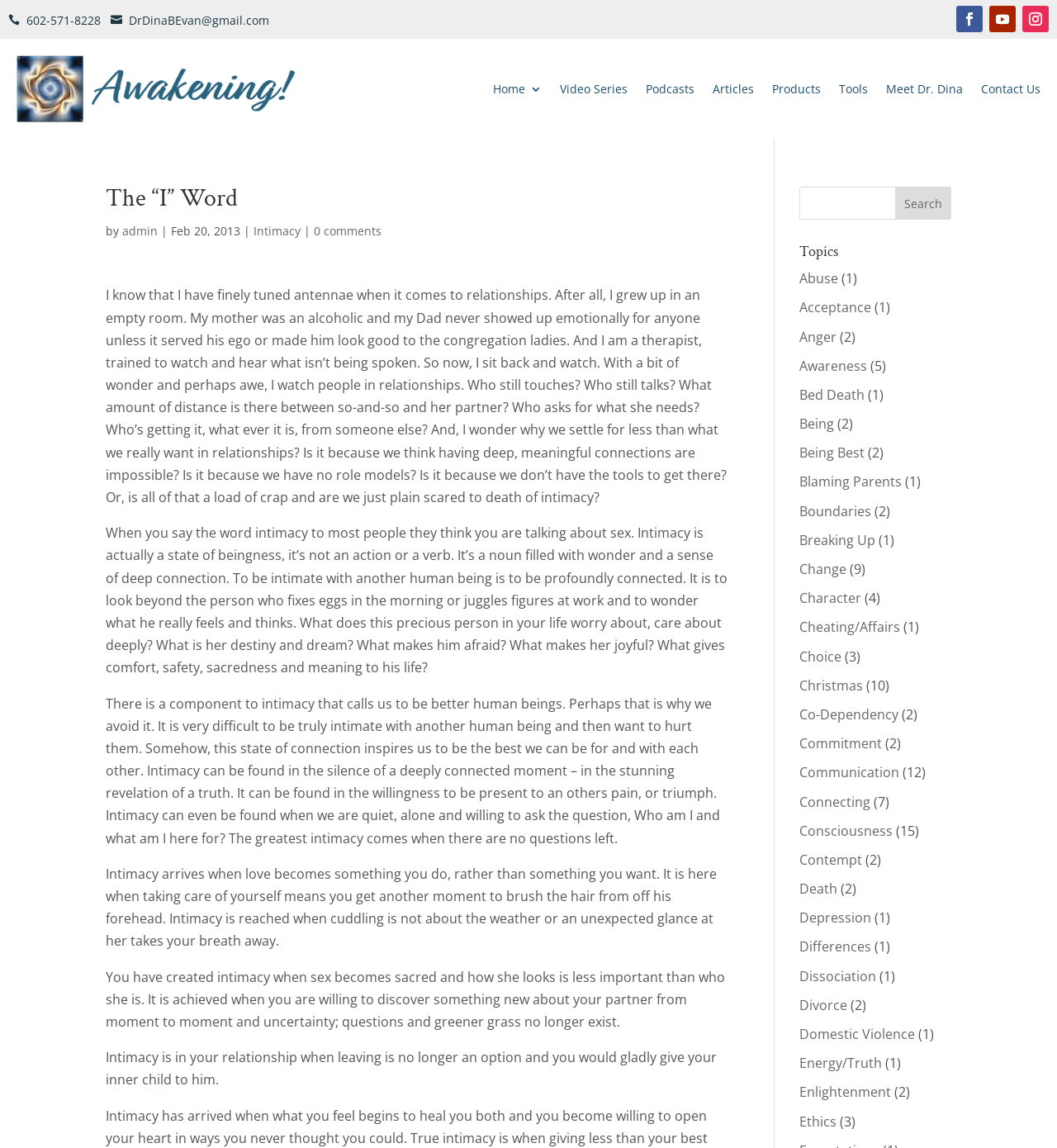Summarize the webpage in an elaborate manner.

This webpage appears to be a blog or article page from a therapist's website, specifically Dr. Dina Evan. The page is titled "The 'I' Word" and has a heading with the same title at the top. Below the title, there is a brief description of the author, including their name and a link to their email address.

The main content of the page is an article about intimacy in relationships. The article is divided into several paragraphs, each exploring a different aspect of intimacy. The text is written in a conversational tone and includes personal anecdotes and reflections from the author.

On the top right side of the page, there is a navigation menu with links to other pages on the website, including "Home", "Video Series", "Podcasts", "Articles", "Products", "Tools", "Meet Dr. Dina", and "Contact Us". There are also several social media links and a search bar at the top right corner of the page.

On the right-hand side of the page, there is a list of topics or categories, including "Abuse", "Acceptance", "Anger", and many others. Each topic has a number in parentheses, indicating the number of related articles or posts.

The overall layout of the page is clean and easy to navigate, with a focus on the main article content. The use of headings, paragraphs, and whitespace makes the text easy to read and understand.